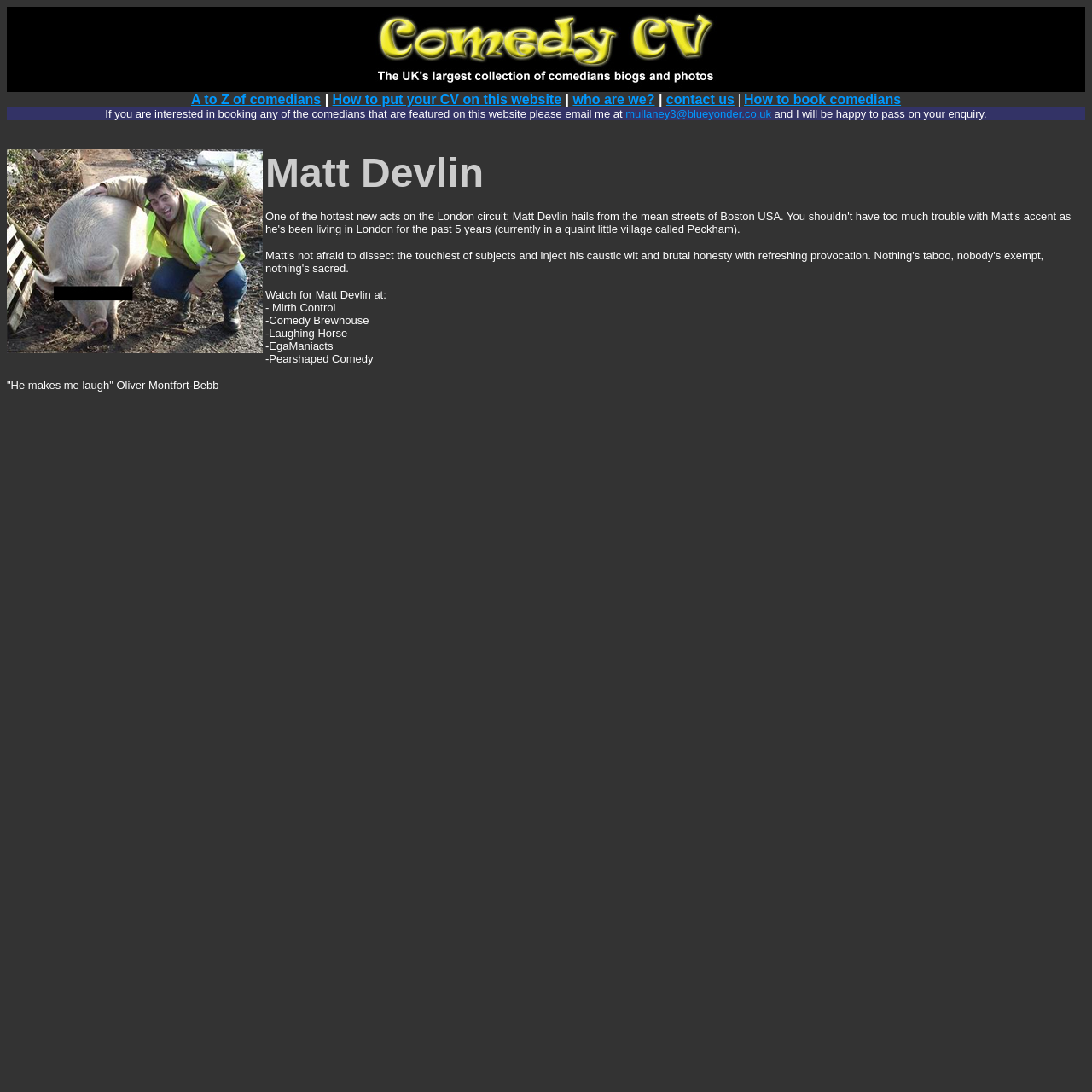Provide a brief response to the question below using a single word or phrase: 
What is the purpose of this website?

Comedians biographies and photos